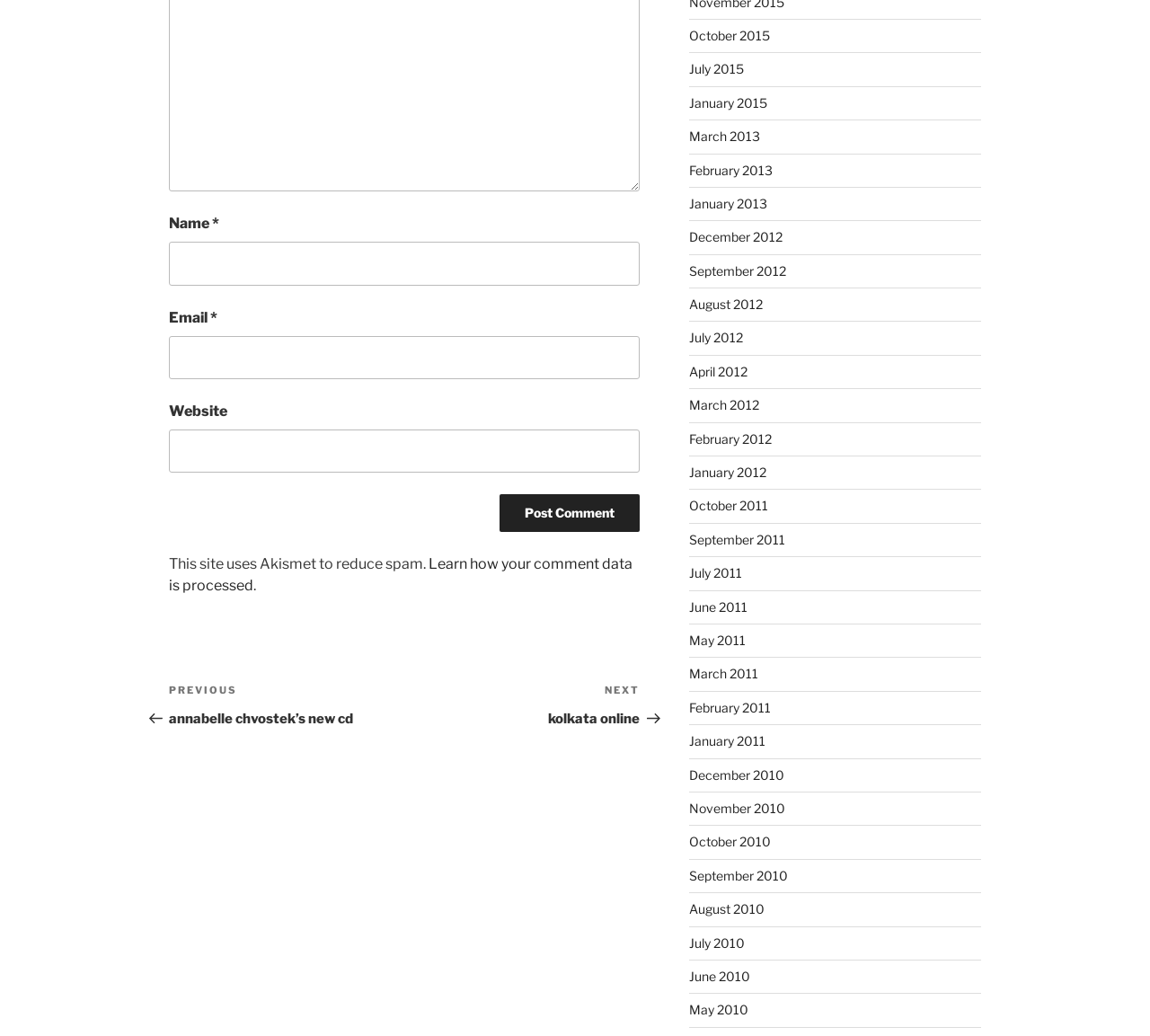What is the purpose of the 'Learn how your comment data is processed' link? Observe the screenshot and provide a one-word or short phrase answer.

Privacy information